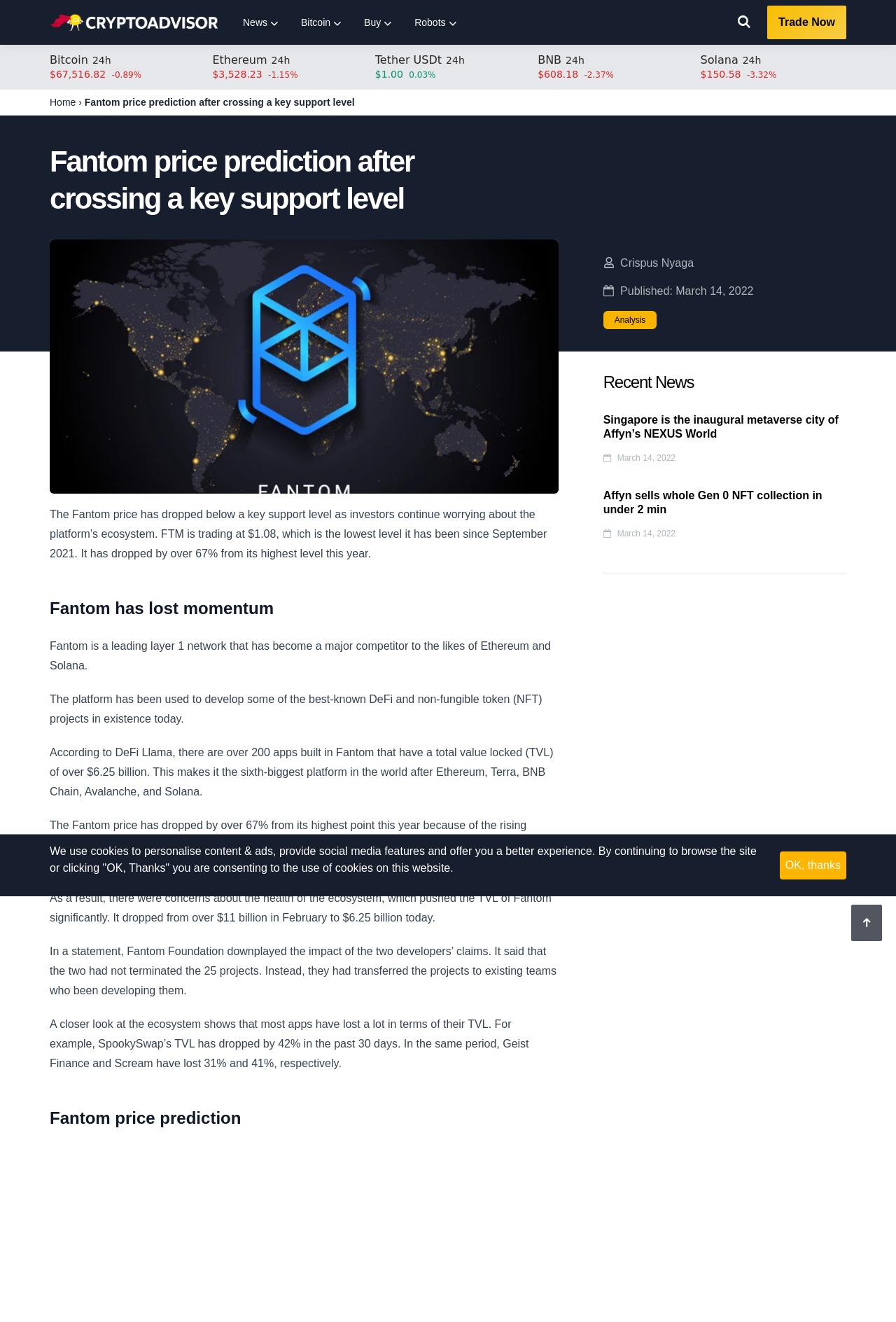What is the current price of Bitcoin?
Refer to the image and answer the question using a single word or phrase.

$67,516.82